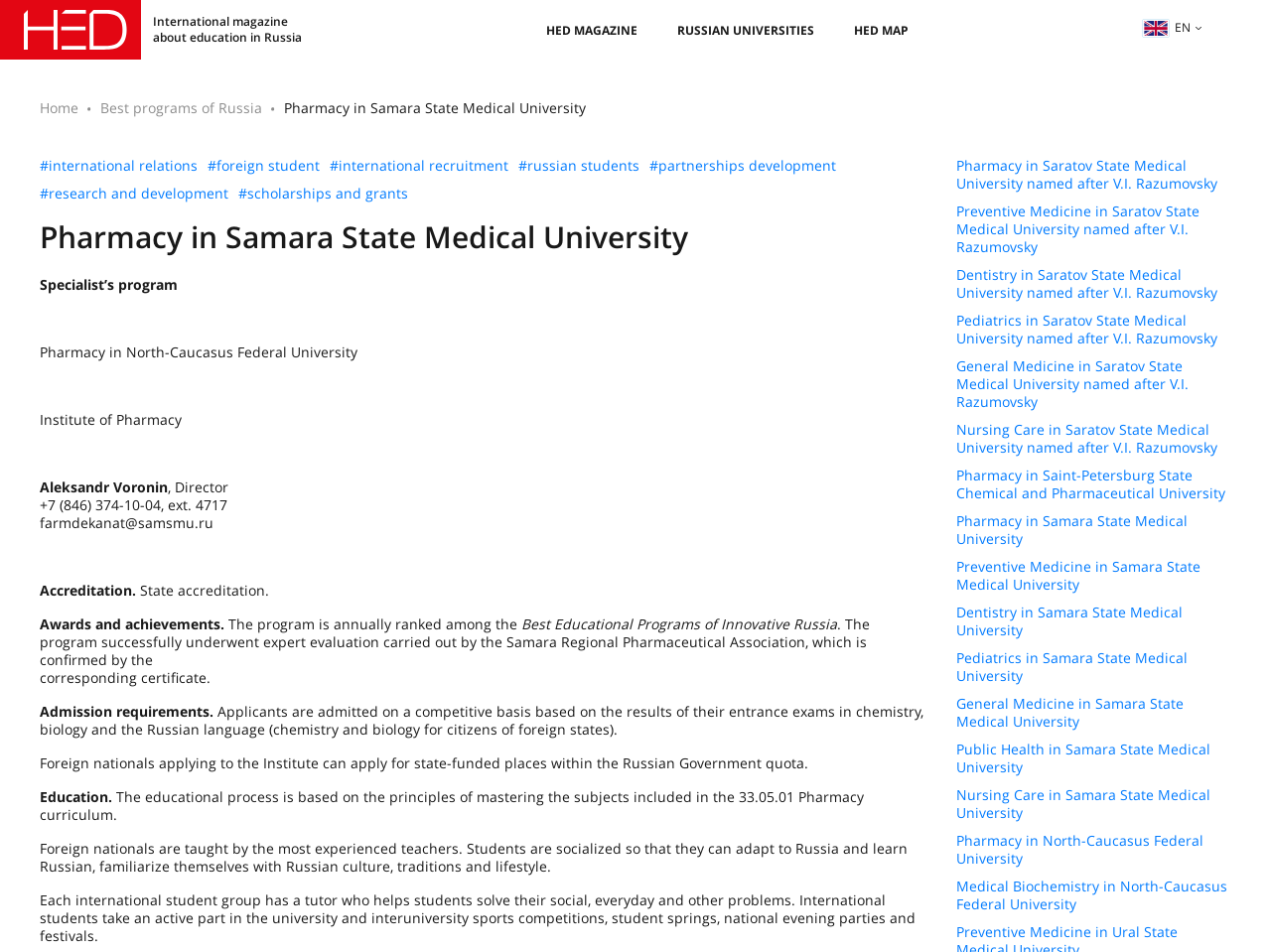What is the phone number of the Institute of Pharmacy?
Look at the screenshot and respond with one word or a short phrase.

+7 (846) 374-10-04, ext. 4717